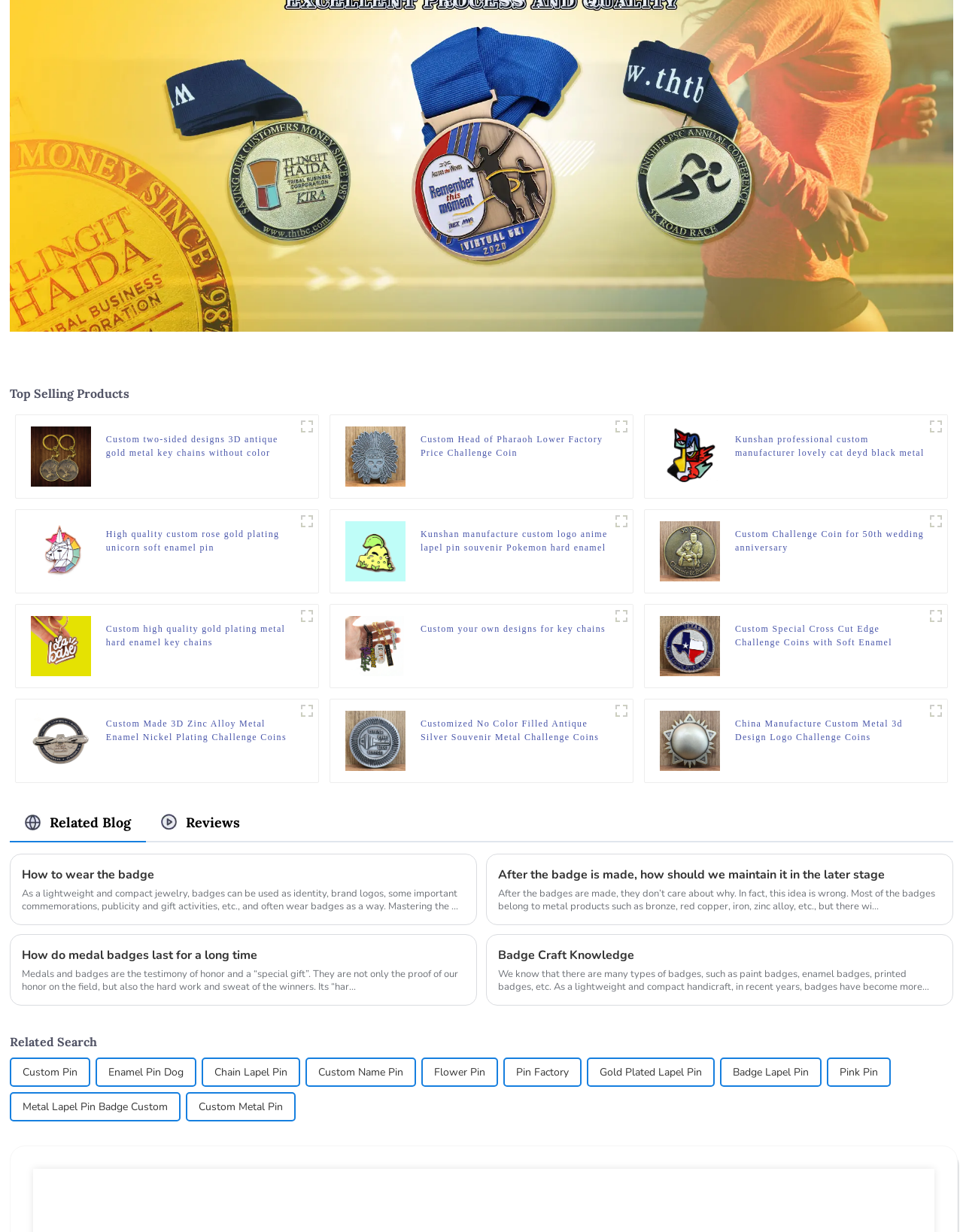What is the title of the webpage section?
Give a detailed and exhaustive answer to the question.

The title of the webpage section is 'Top Selling Products' which is indicated by the heading element with the text 'Top Selling Products' at the top of the webpage.